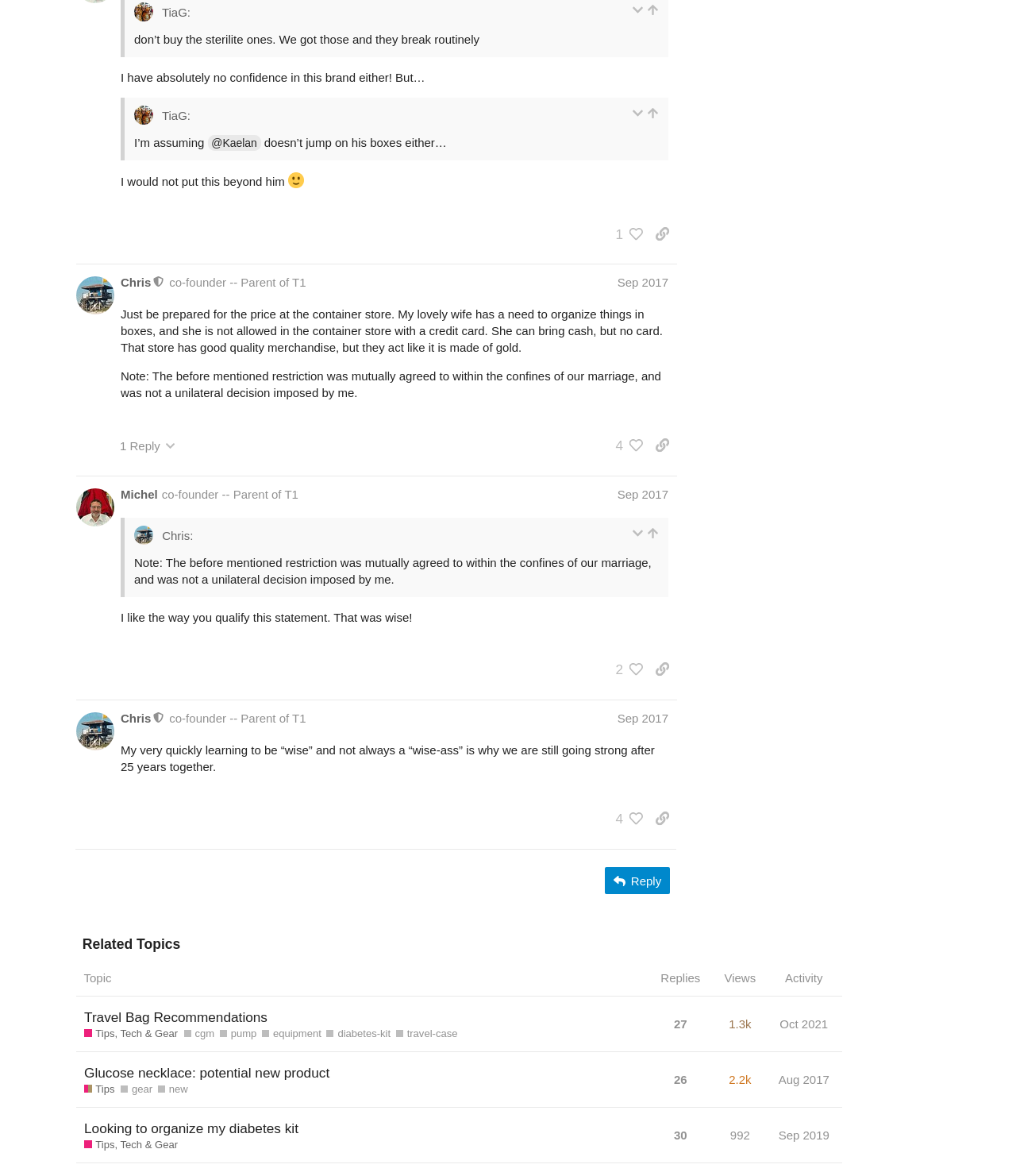Please specify the bounding box coordinates of the region to click in order to perform the following instruction: "Click to view replies".

[0.598, 0.188, 0.633, 0.211]